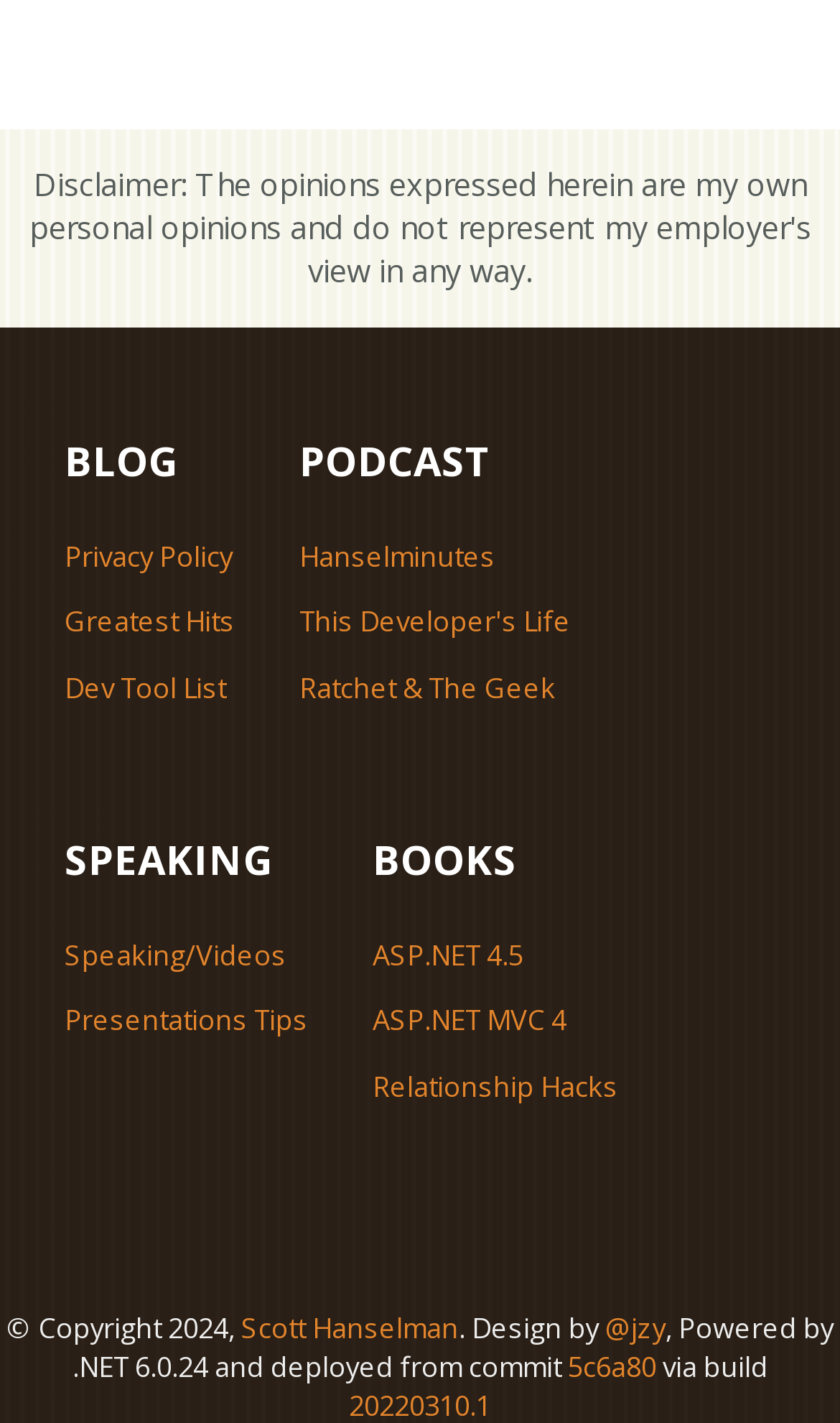What is the name of the author?
Based on the screenshot, provide your answer in one word or phrase.

Scott Hanselman